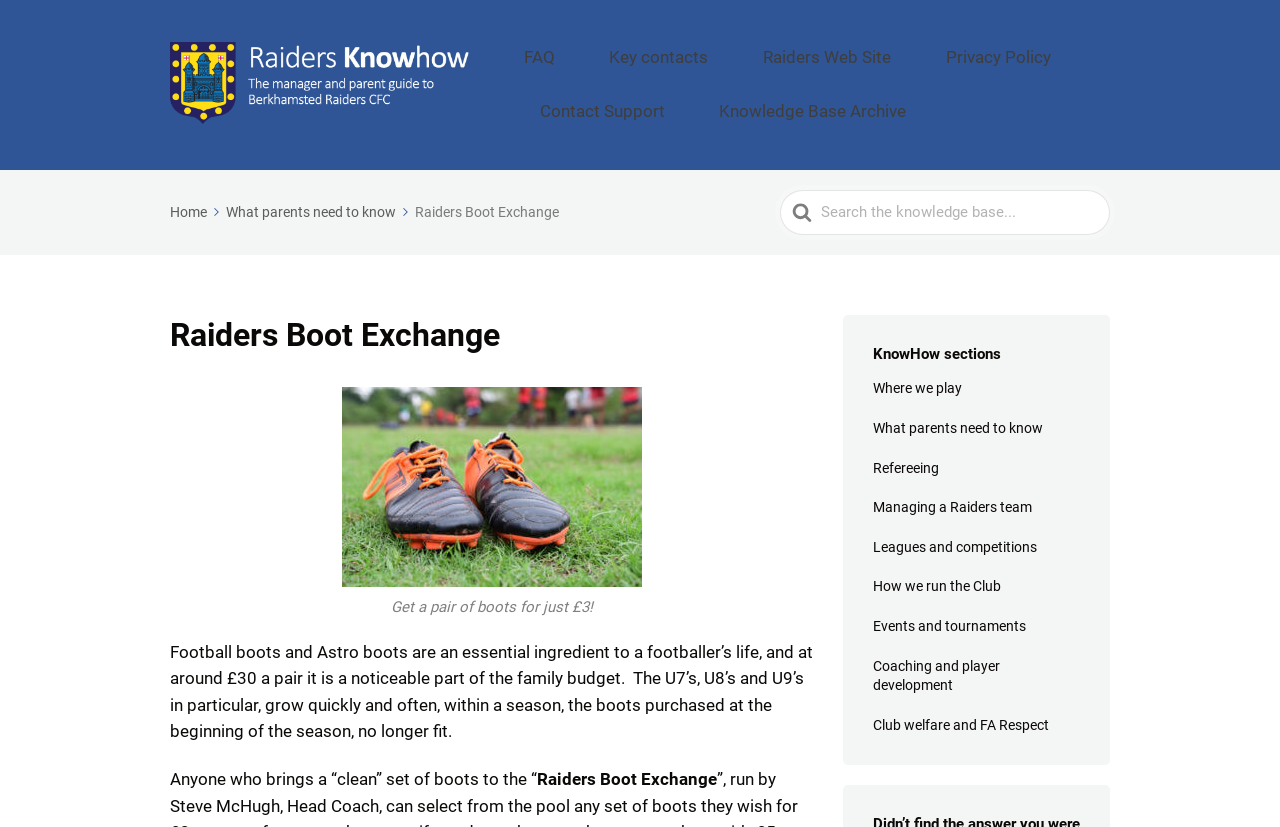What is the approximate price of a pair of football boots?
Please provide a single word or phrase as your answer based on the screenshot.

£30